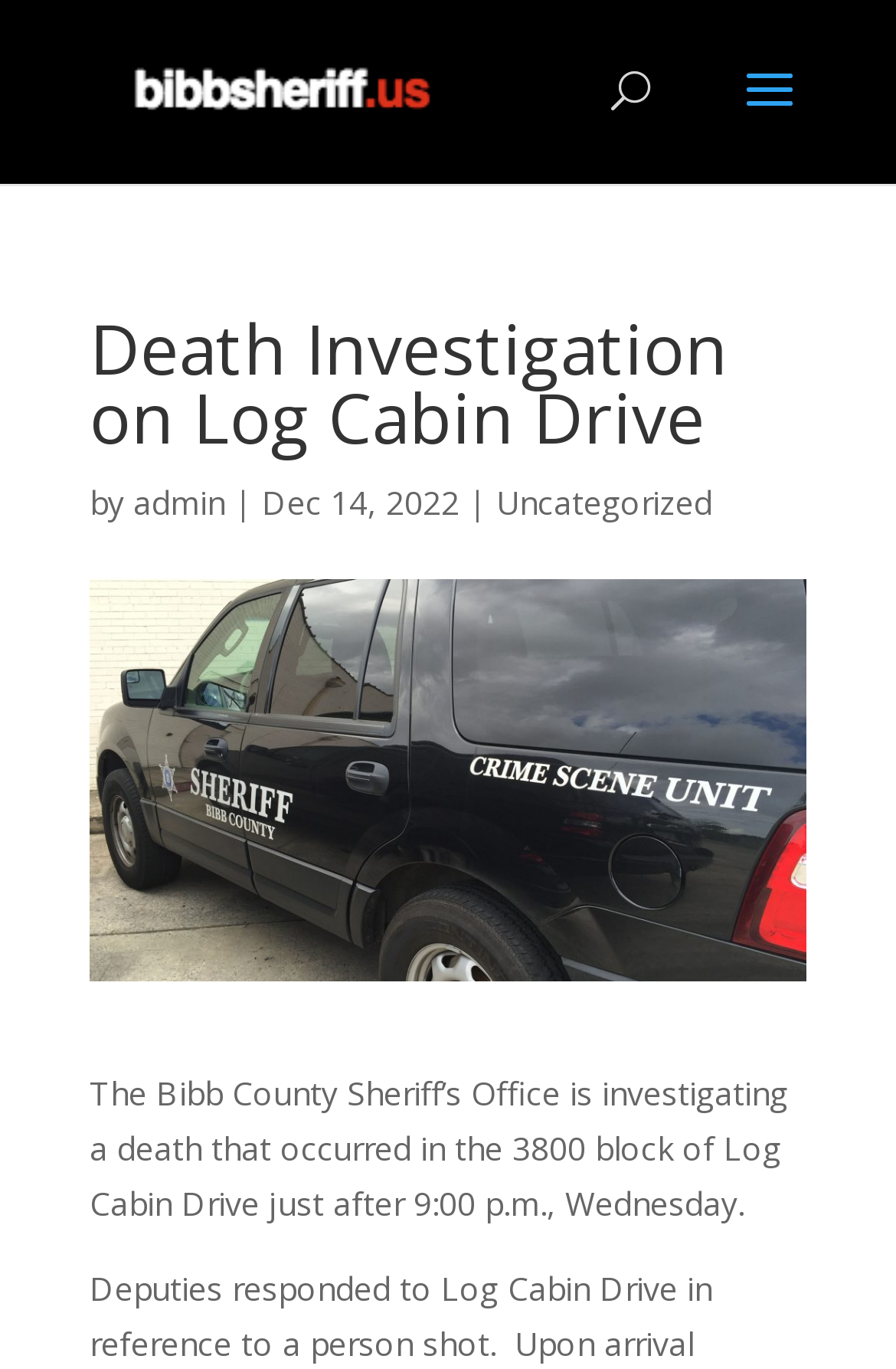Convey a detailed summary of the webpage, mentioning all key elements.

The webpage is about a death investigation on Log Cabin Drive, as indicated by the title. At the top left corner, there is a link to the website "bibbsheriff.us" accompanied by an image with the same name. Below this, there is a search bar spanning across the top of the page.

The main content of the page is divided into two sections. The first section contains a heading with the title "Death Investigation on Log Cabin Drive" followed by a line of text that includes the author "admin", a date "Dec 14, 2022", and a category "Uncategorized". The second section is a paragraph of text that describes the incident, stating that the Bibb County Sheriff's Office is investigating a death that occurred on Log Cabin Drive. This paragraph is positioned below the heading and spans across most of the page.